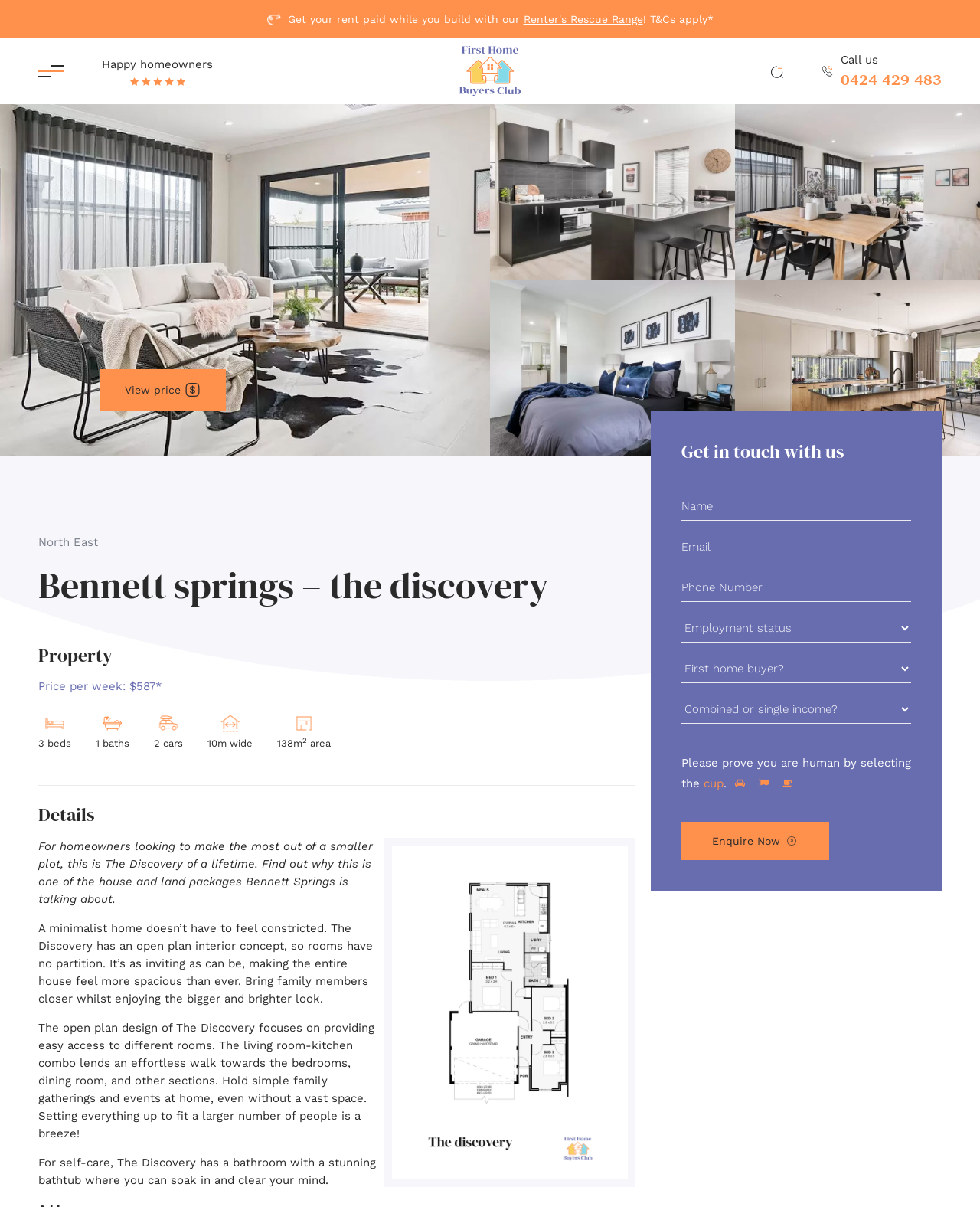How can you get in touch with the seller of The Discovery?
Using the image, provide a detailed and thorough answer to the question.

You can get in touch with the seller of The Discovery through the contact form, which is located at the bottom of the webpage and allows you to enter your name, email, phone number, and other details to send an enquiry.